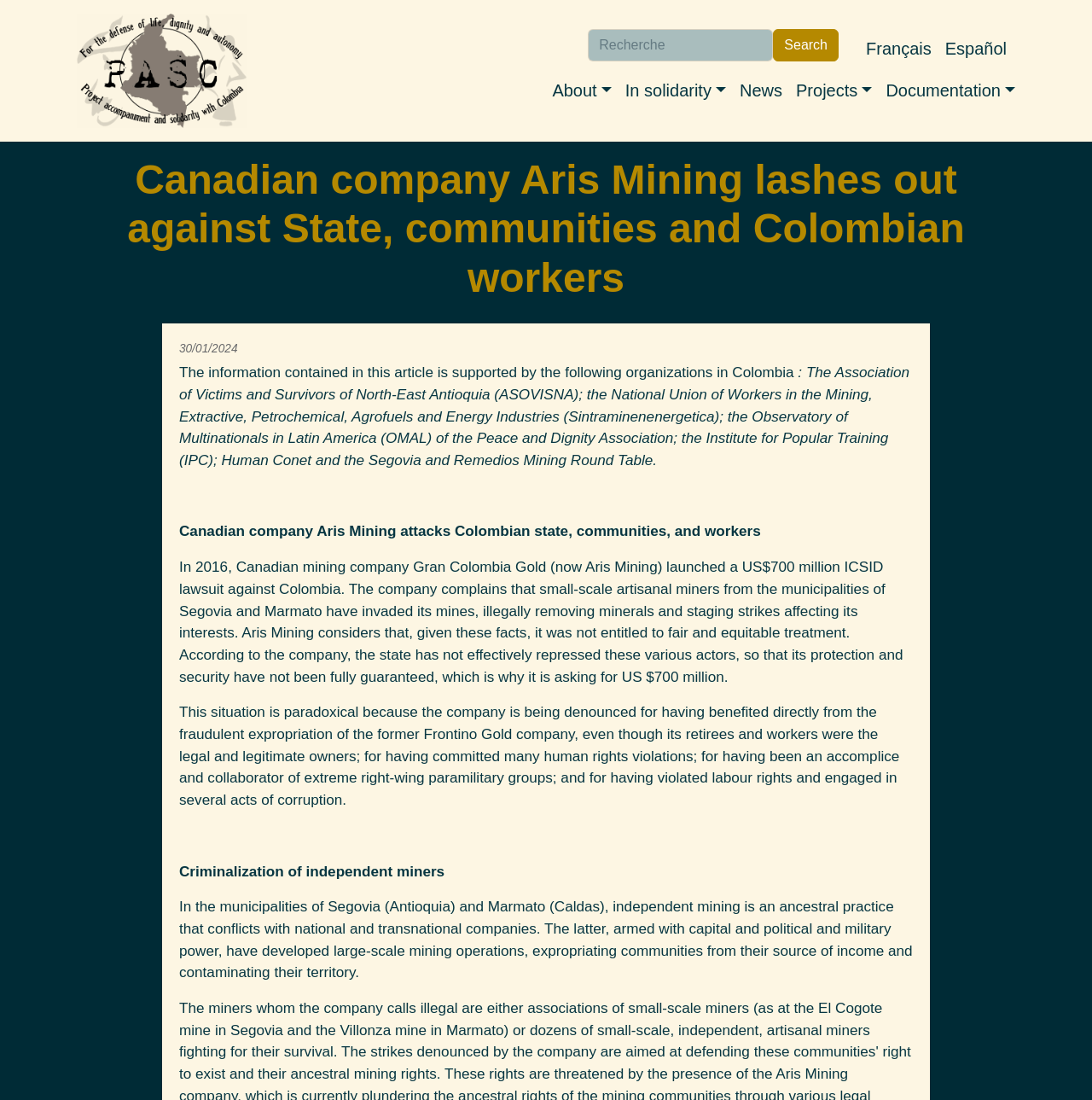Reply to the question with a single word or phrase:
What is the name of the Canadian mining company mentioned in the article?

Aris Mining